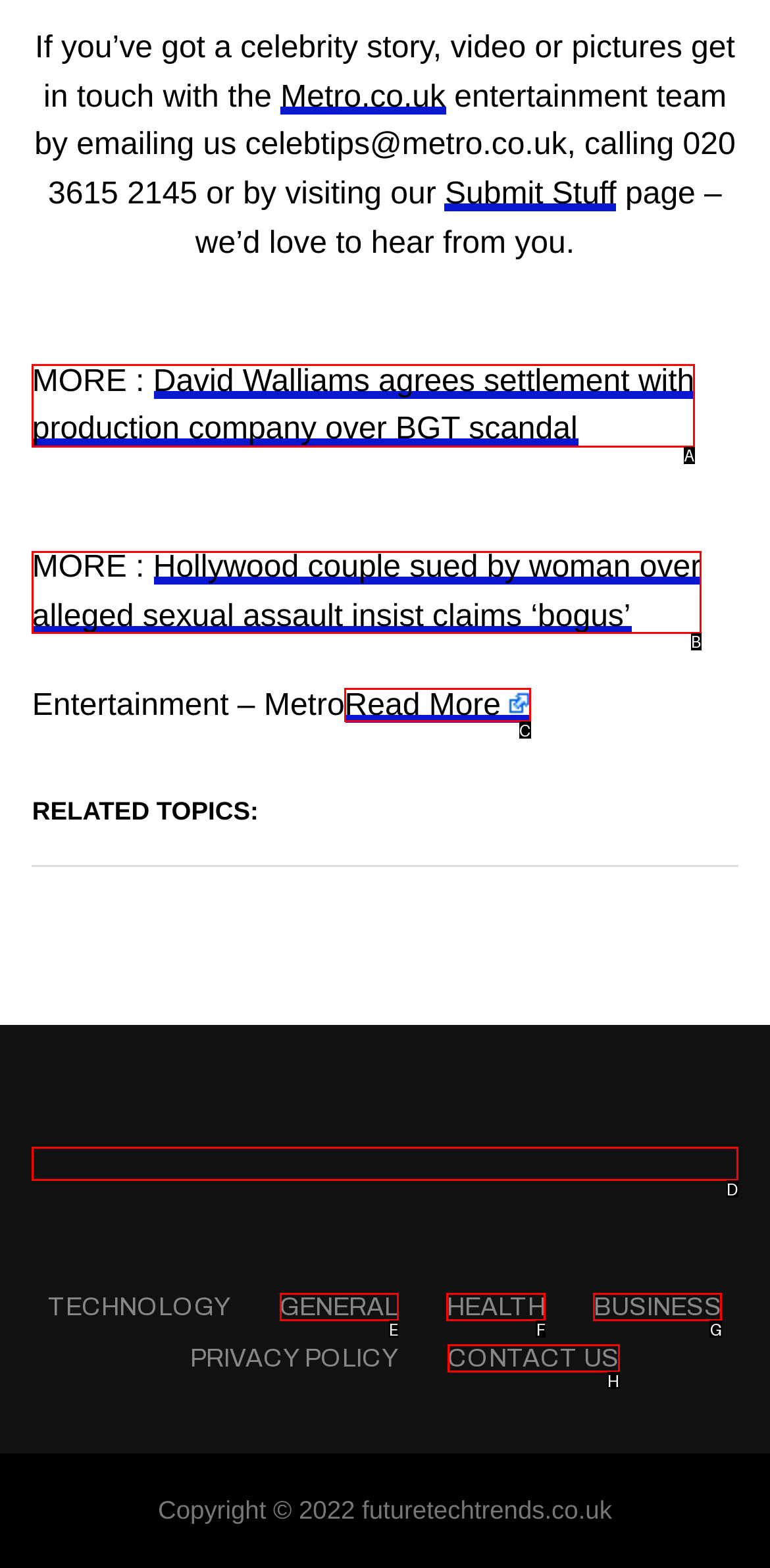Given the description: Contact Us, select the HTML element that matches it best. Reply with the letter of the chosen option directly.

H